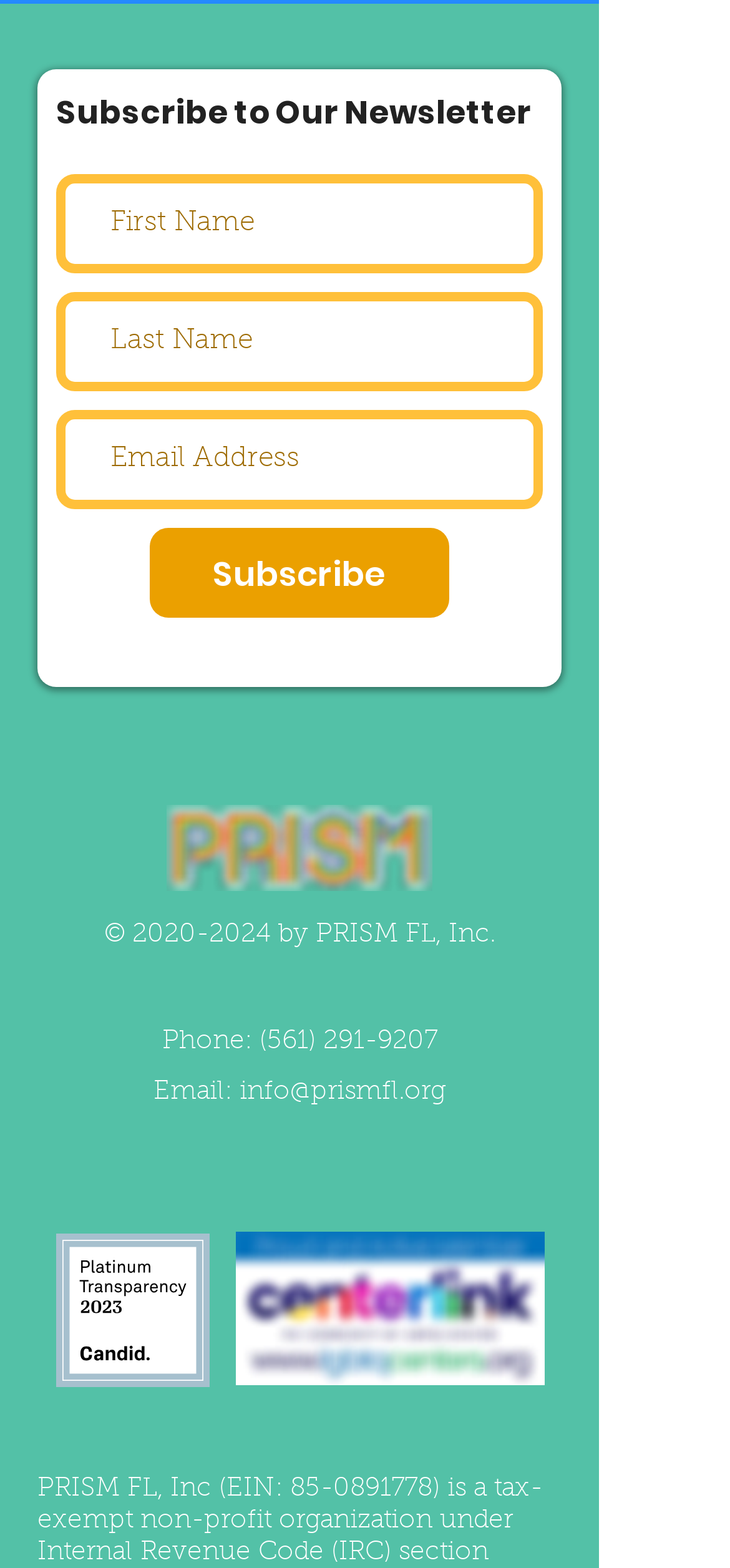Locate the bounding box coordinates of the element that should be clicked to fulfill the instruction: "Visit PRISM FL, Inc website".

[0.205, 0.514, 0.615, 0.569]